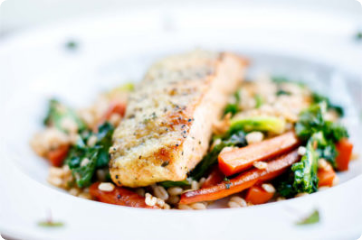Provide a one-word or short-phrase answer to the question:
What is the location of Danielle Doepke Photography?

Fort Wayne, Indiana